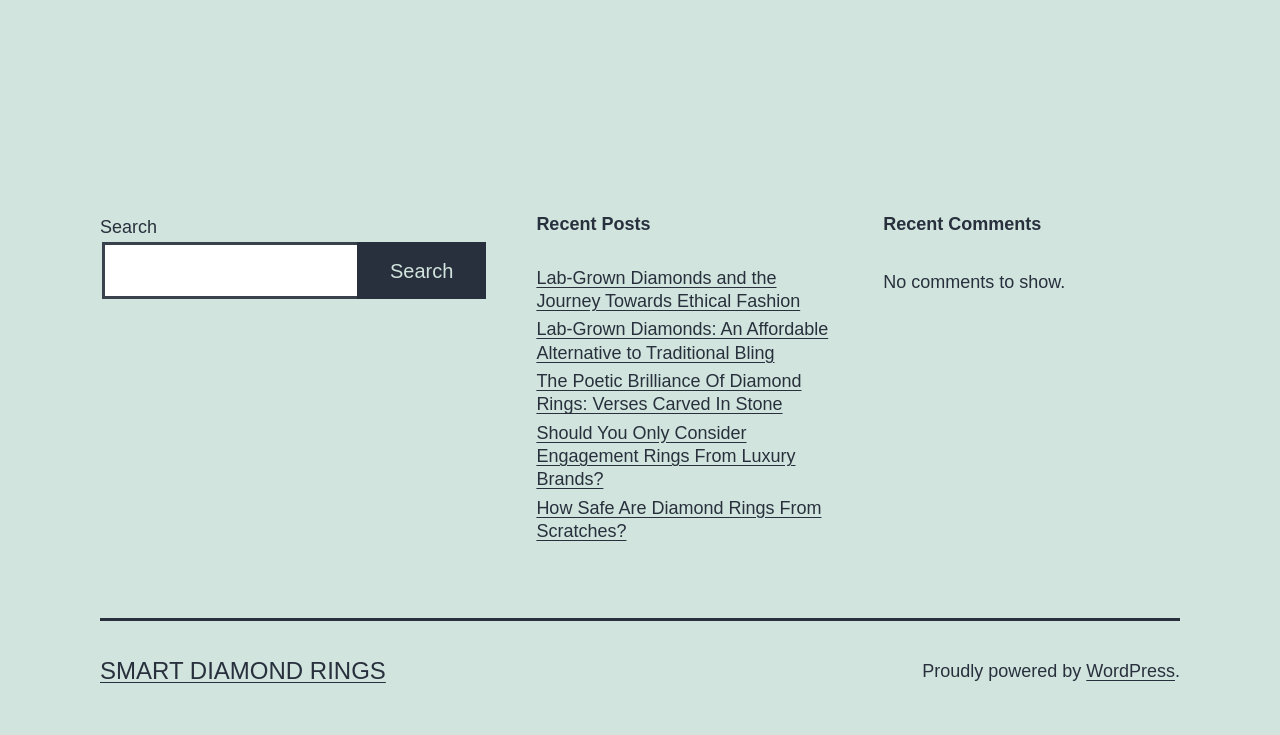Use the details in the image to answer the question thoroughly: 
What is the message displayed under 'Recent Comments'?

The static text element under 'Recent Comments' displays the message 'No comments to show', indicating that there are no comments to display on the webpage.